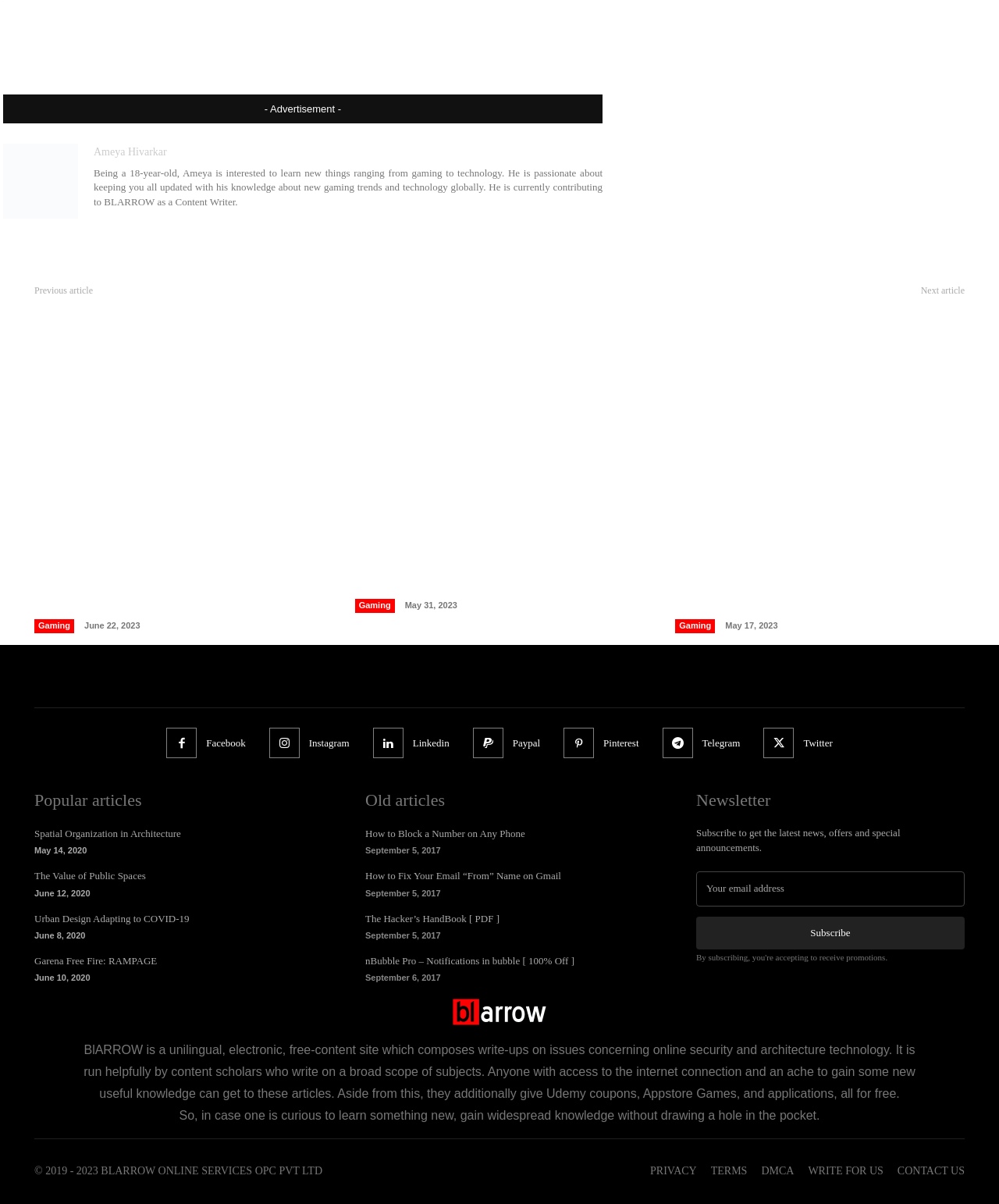Please mark the clickable region by giving the bounding box coordinates needed to complete this instruction: "Read the article 'Breaking into the Gaming Industry: Tips for Success and Longevity'".

[0.034, 0.357, 0.324, 0.458]